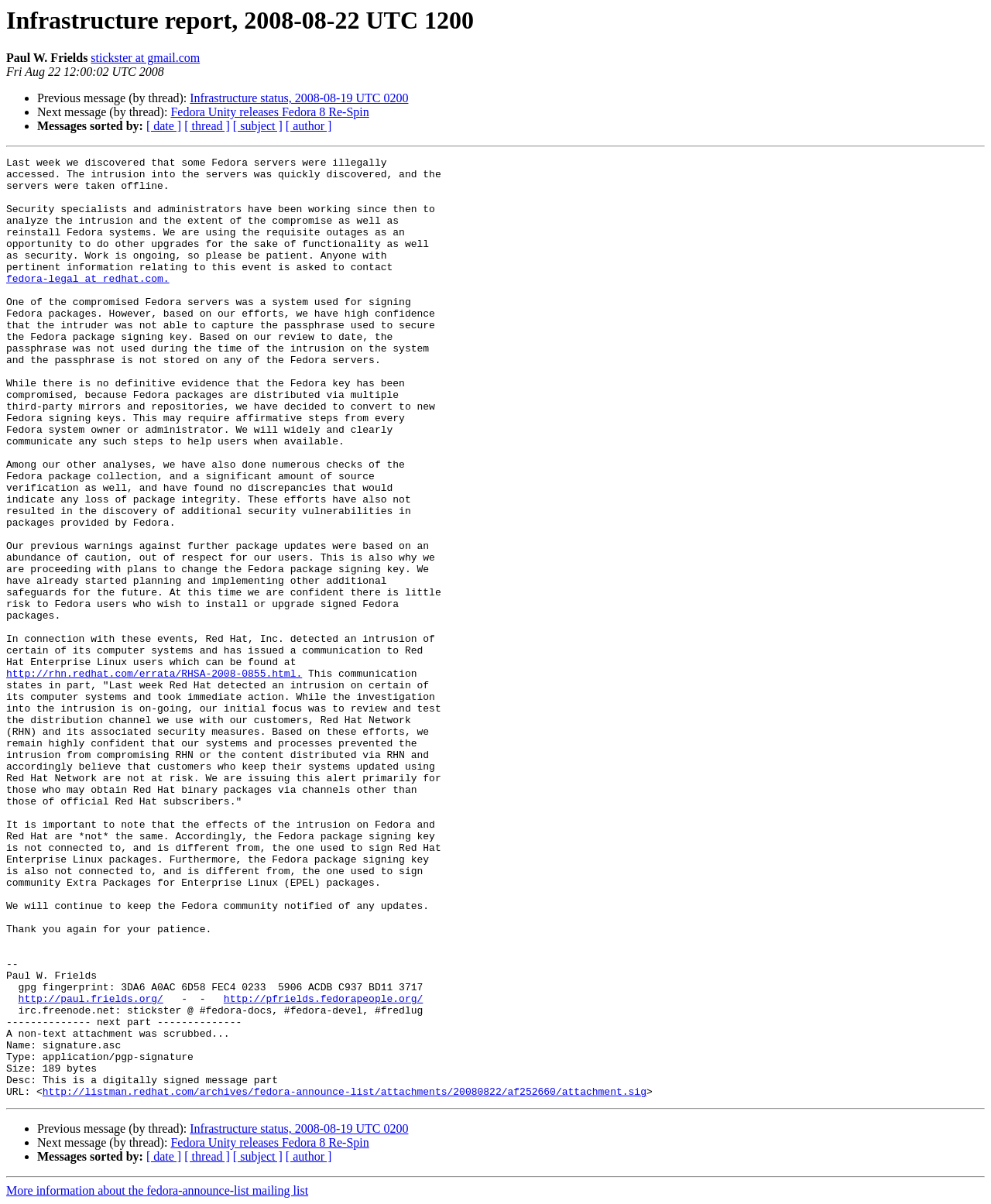Who is the author of this report?
We need a detailed and meticulous answer to the question.

The author of this report is mentioned at the top of the page, where it says 'Paul W. Frields' followed by an email address and a link to his website.